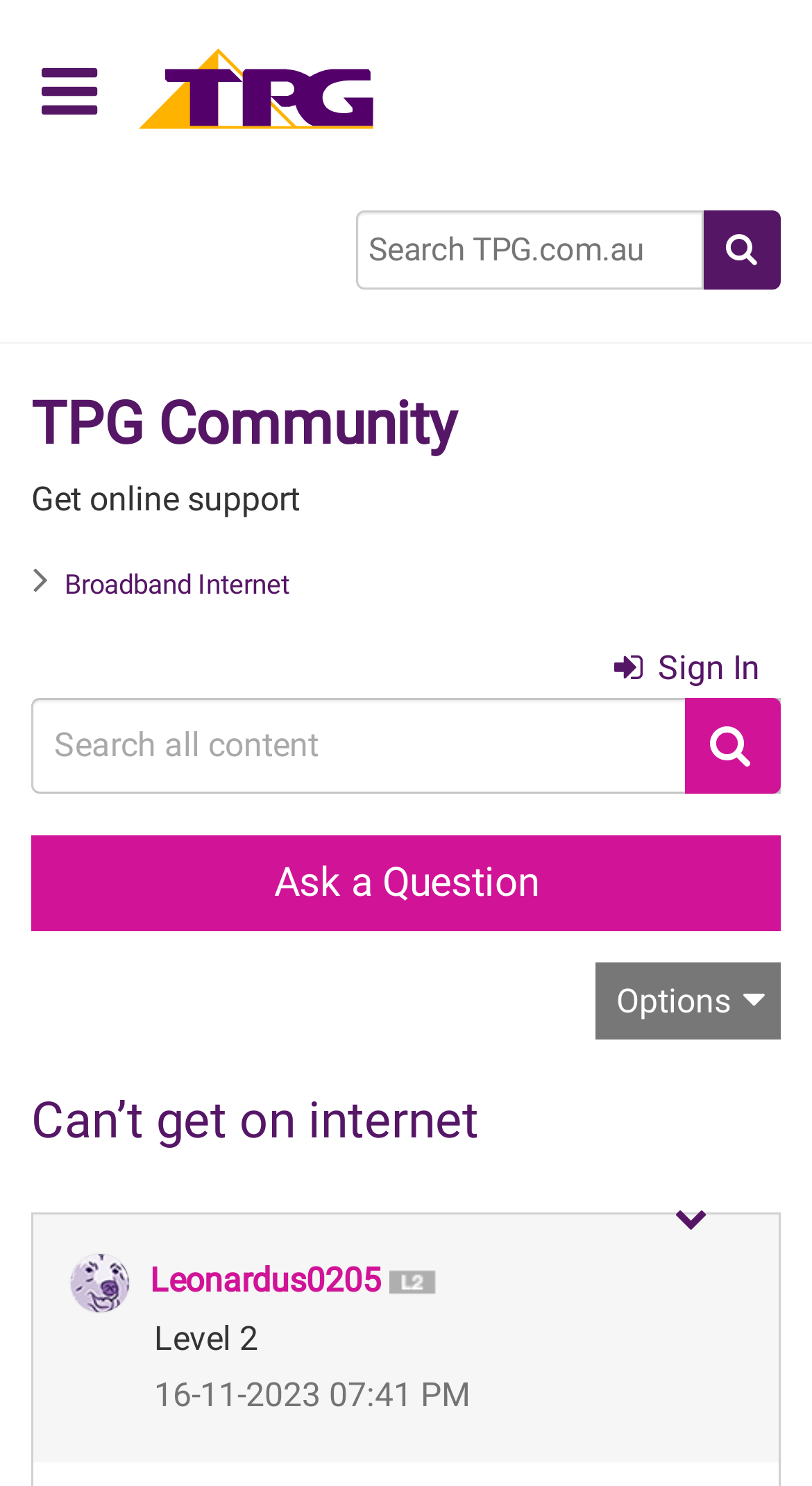Carefully examine the image and provide an in-depth answer to the question: What is the function of the button with the '' icon?

I found the answer by looking at the button element with the '' icon which is located next to the searchbox element, and the searchbox element has a placeholder text 'Search'.